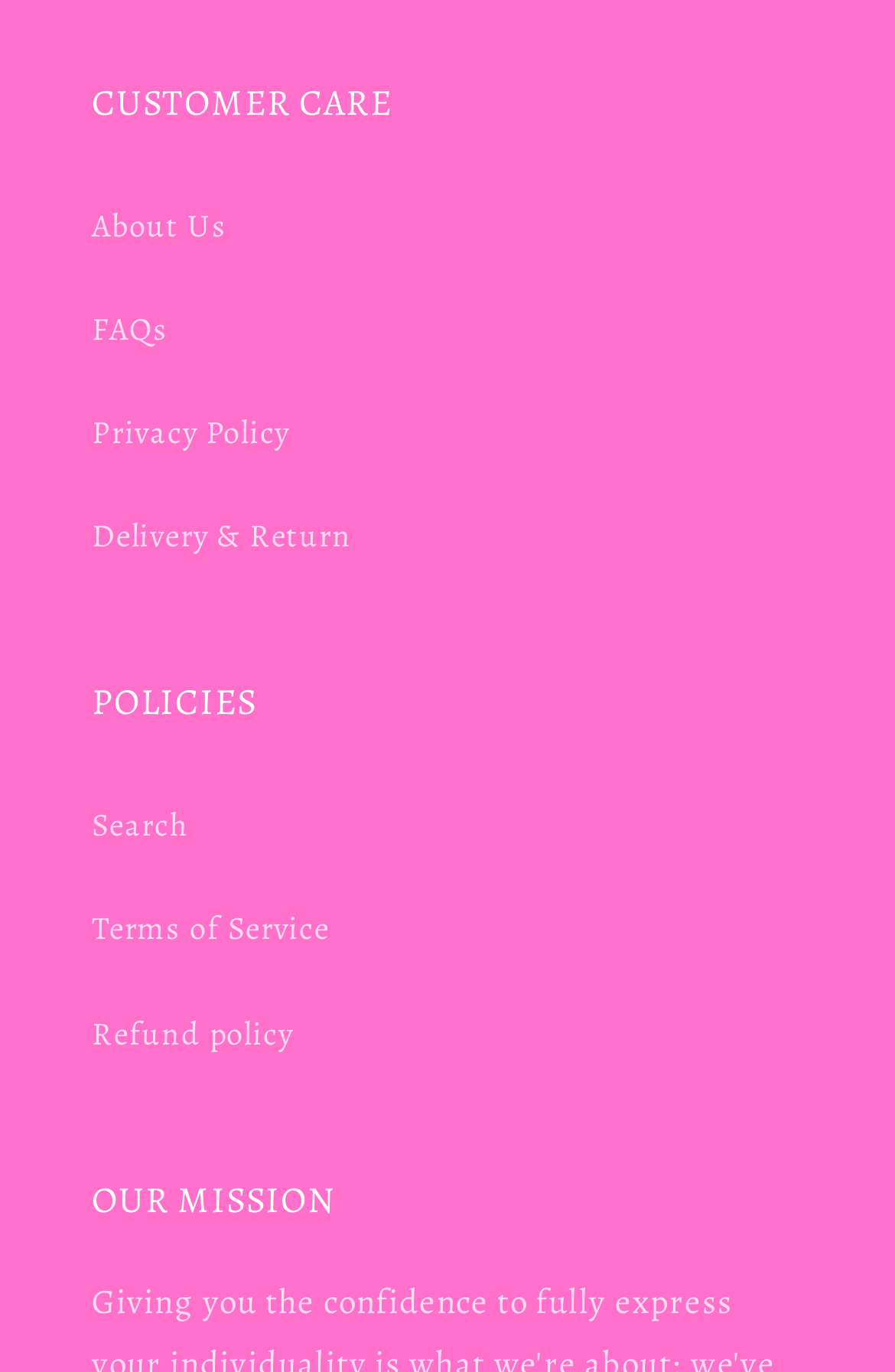Provide the bounding box coordinates of the HTML element this sentence describes: "Terms of Service". The bounding box coordinates consist of four float numbers between 0 and 1, i.e., [left, top, right, bottom].

[0.103, 0.64, 0.897, 0.715]